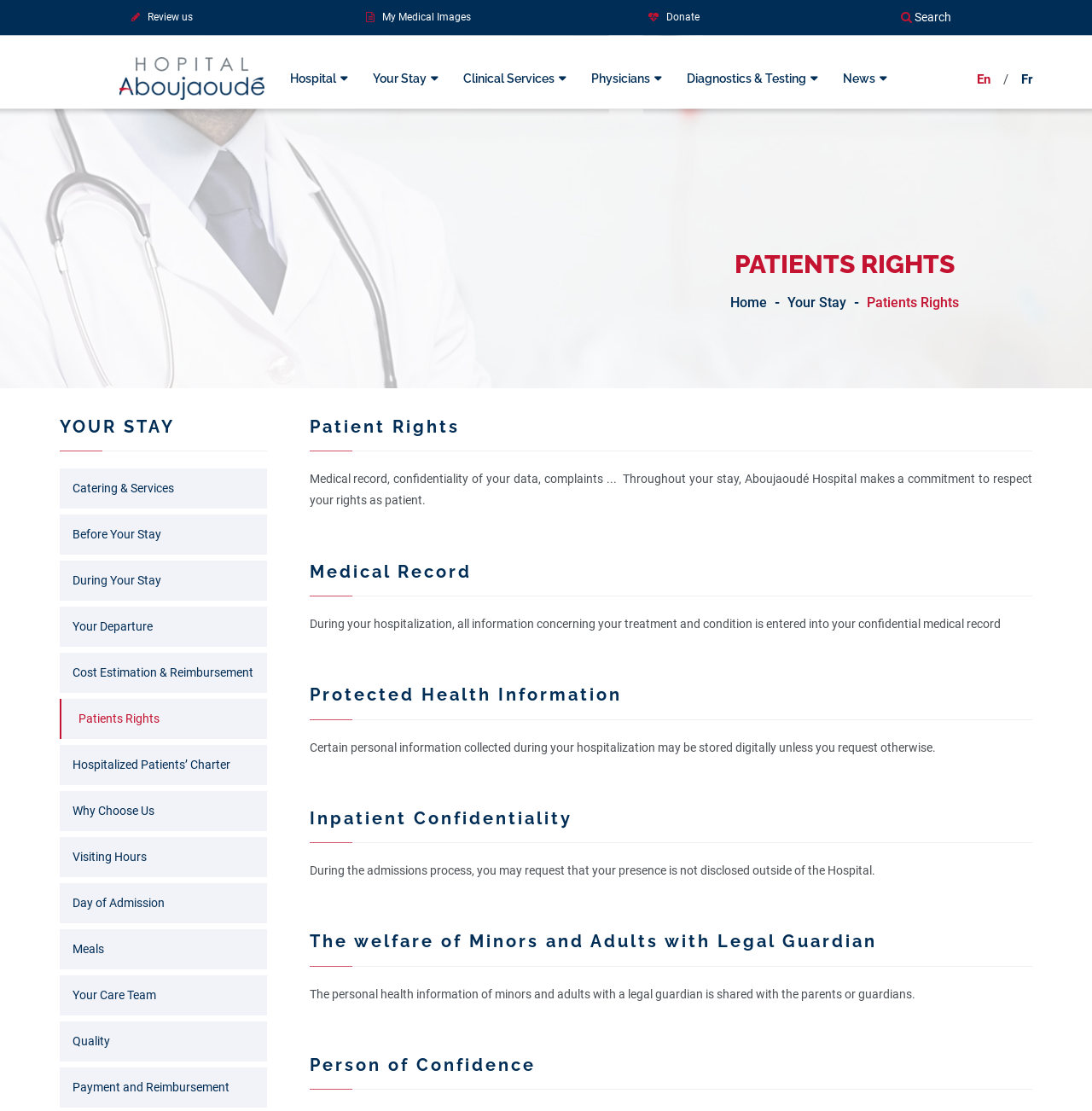Create a detailed summary of the webpage's content and design.

The webpage is about Patients Rights at Aboujaoudé Hospital. At the top, there are five links: "Review us", "My Medical Images", "Donate", "Search", and a language selection option with "En" and "Fr" links. Below these links, there is a navigation menu with seven links: "Home", "Hospital", "Your Stay", "Clinical Services", "Physicians", "Diagnostics & Testing", and "News".

The main content of the page is divided into two sections. On the left, there is a sidebar with a heading "YOUR STAY" and nine links related to hospital stay, including "Catering & Services", "Before Your Stay", and "Patients Rights". On the right, there is a section with a heading "PATIENTS RIGHTS" and several subheadings: "Patient Rights", "Medical Record", "Protected Health Information", "Inpatient Confidentiality", "The welfare of Minors and Adults with Legal Guardian", and "Person of Confidence". Each subheading has a brief description of the corresponding patient right.

There are 14 links in the navigation menu and 11 links in the sidebar, making a total of 25 links on the page. The page also contains several headings, static text, and an image with the text "Home".